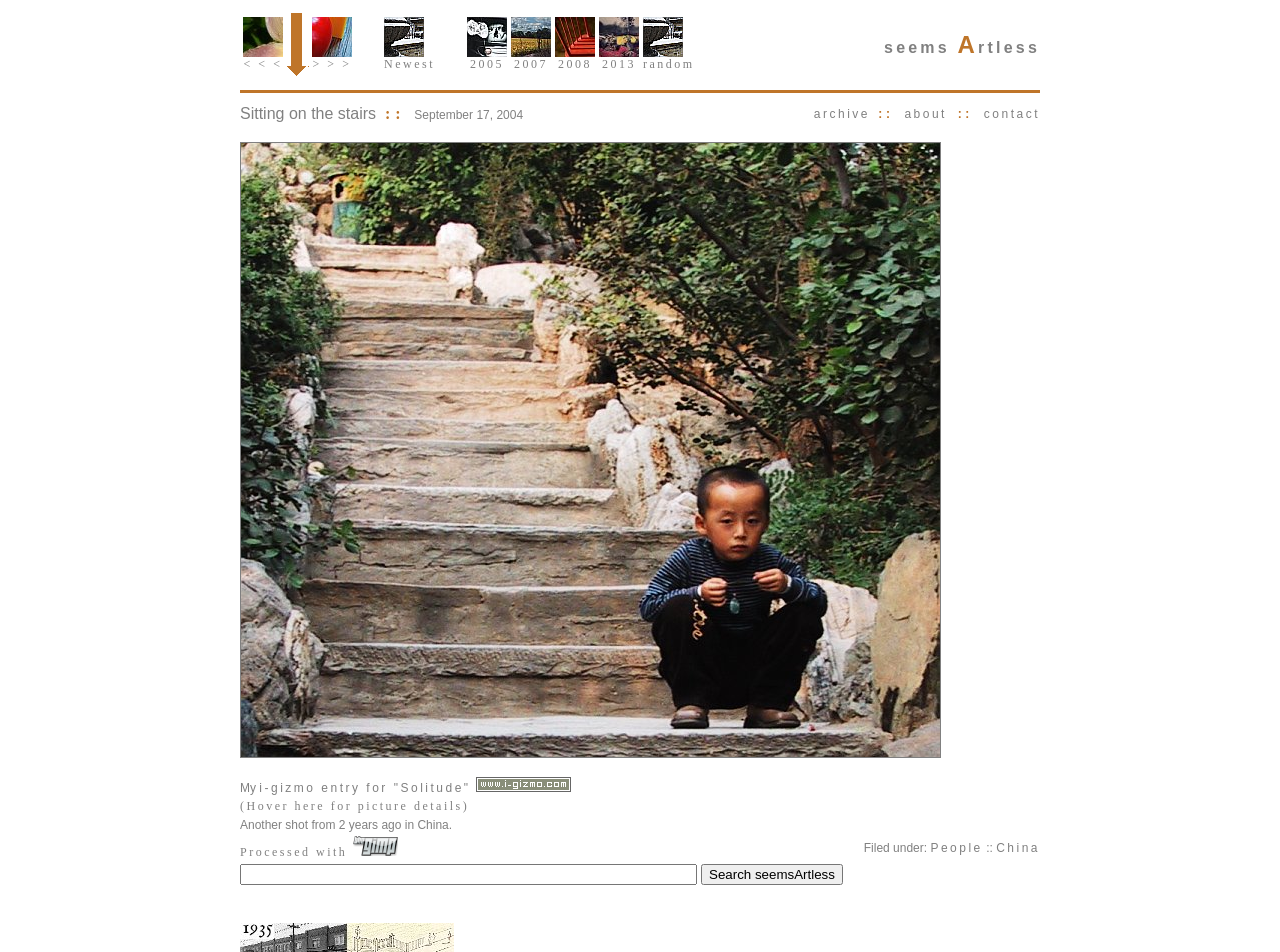Locate the bounding box coordinates of the segment that needs to be clicked to meet this instruction: "Search seemsArtless".

[0.548, 0.908, 0.659, 0.93]